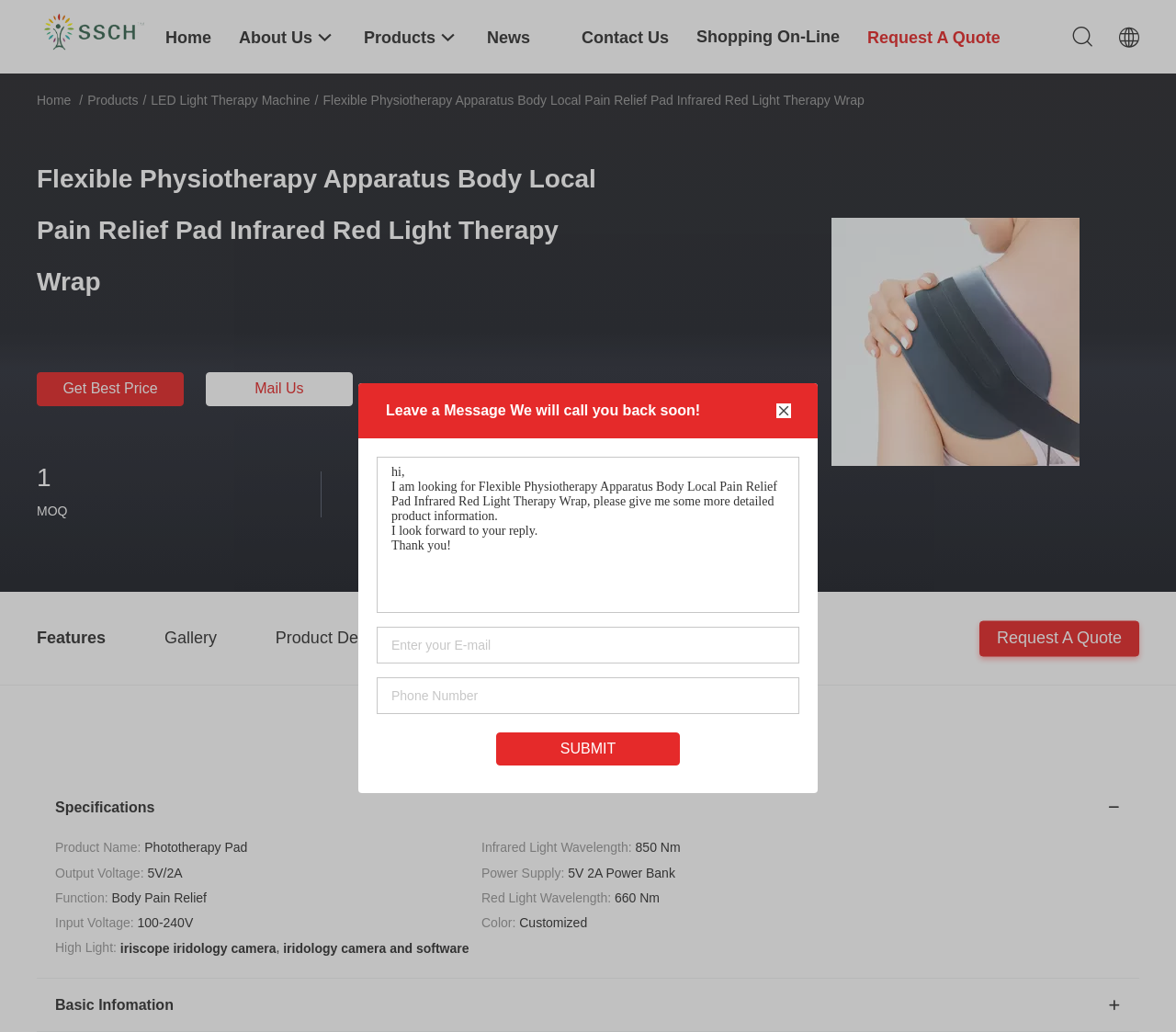Review the image closely and give a comprehensive answer to the question: What is the wavelength of the infrared light?

I found the wavelength of the infrared light by looking at the 'Specifications' section, where it says 'Infrared Light Wavelength:' followed by '850 Nm'.